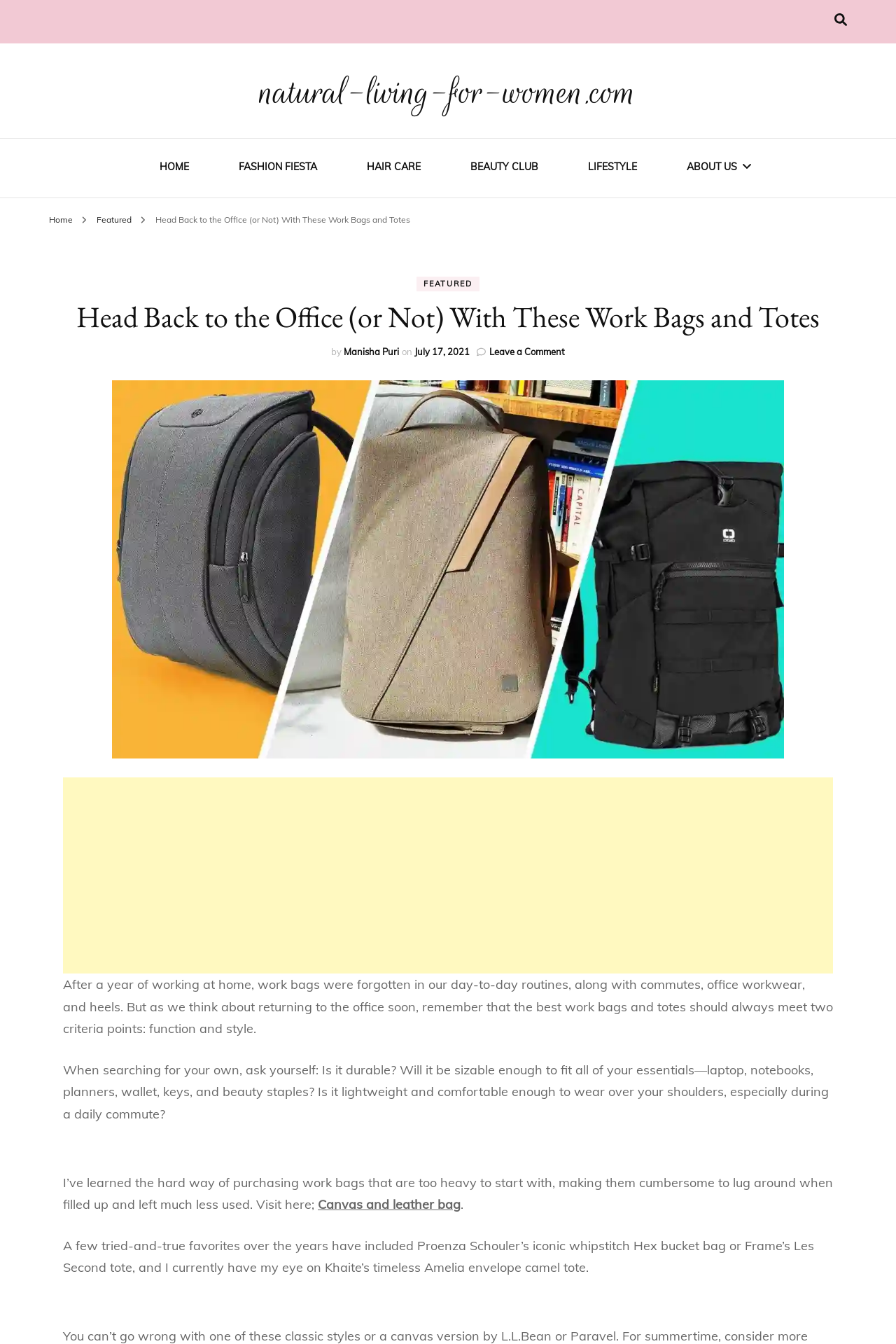Examine the screenshot and answer the question in as much detail as possible: What is the author's experience with work bags?

The author mentions that they have learned the hard way of purchasing work bags that are too heavy to start with, making them cumbersome to lug around when filled up and left much less used.